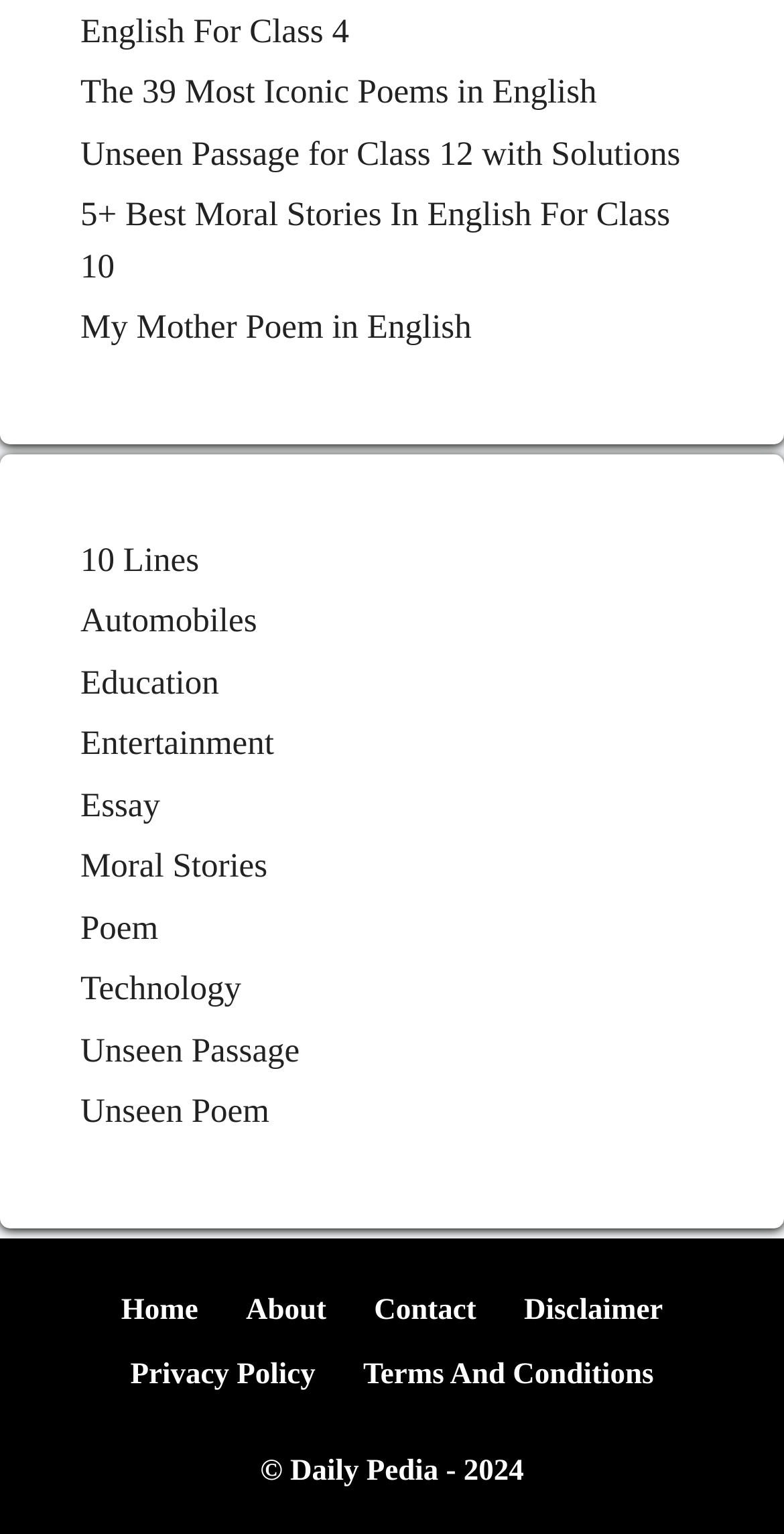Answer the question in one word or a short phrase:
What type of content is primarily featured on this website?

Educational resources